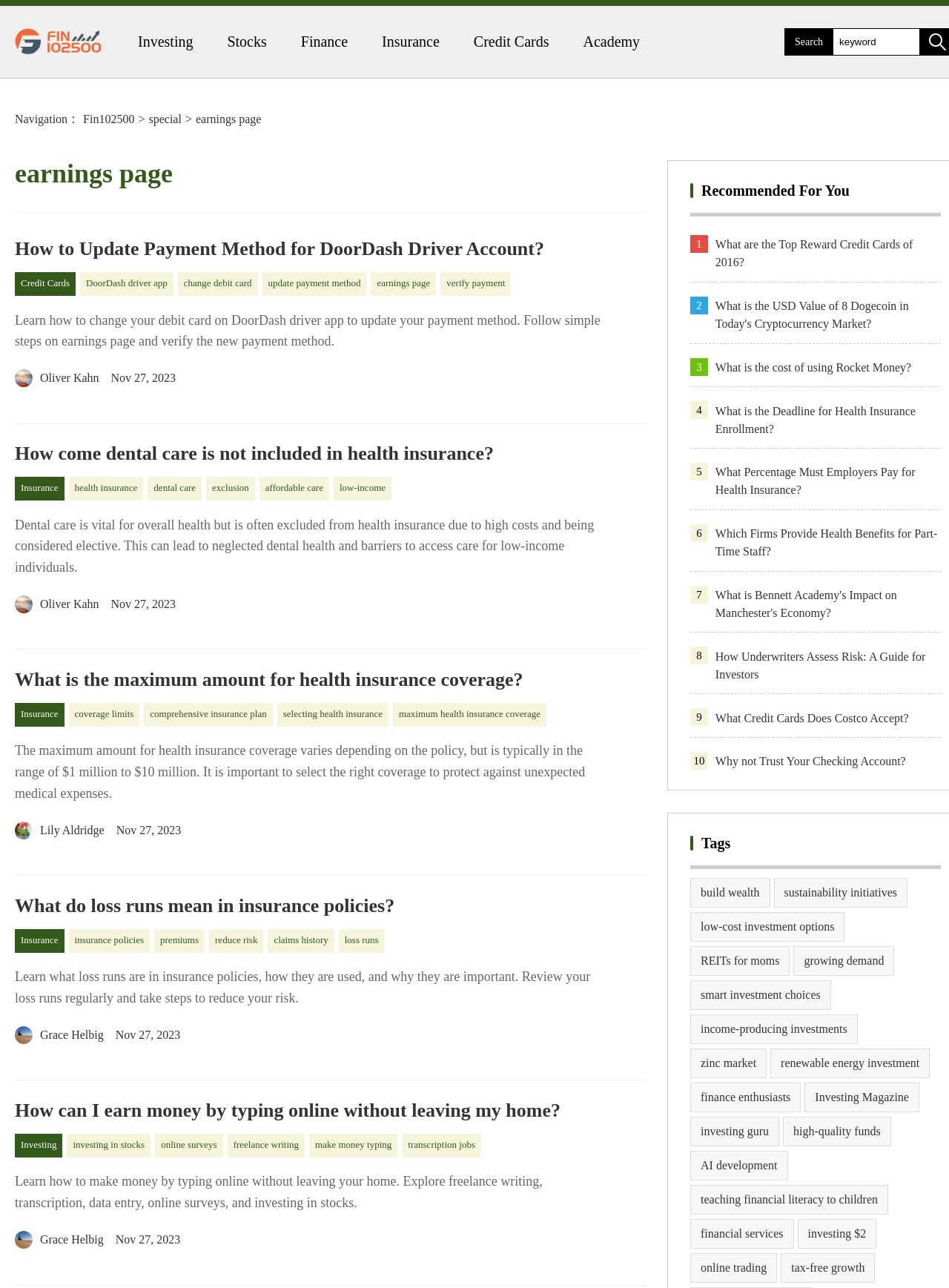Please identify the bounding box coordinates of the element I should click to complete this instruction: 'Click on the 'earnings page' link'. The coordinates should be given as four float numbers between 0 and 1, like this: [left, top, right, bottom].

[0.206, 0.084, 0.275, 0.101]